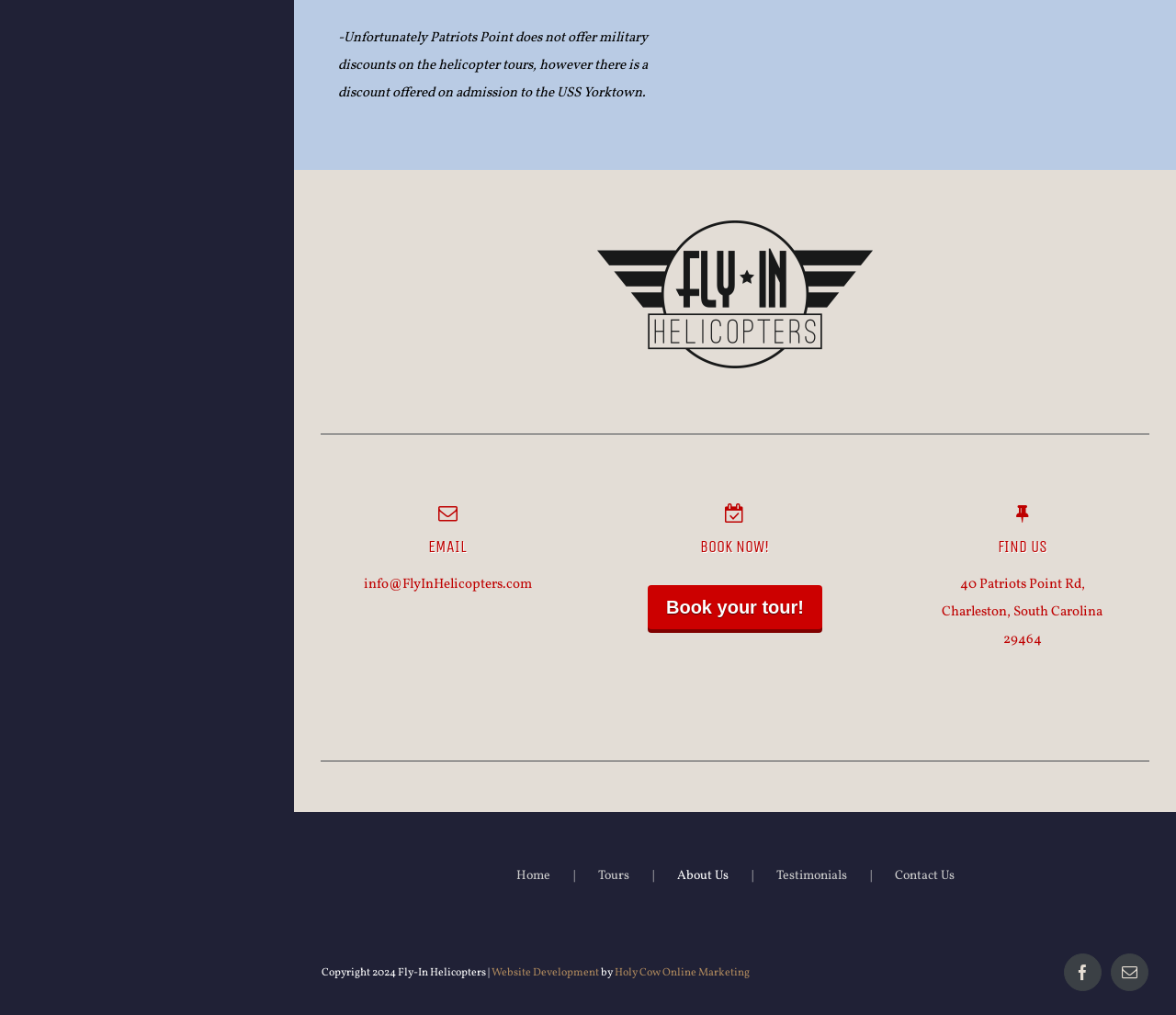What social media platform is linked?
Answer with a single word or phrase by referring to the visual content.

Facebook